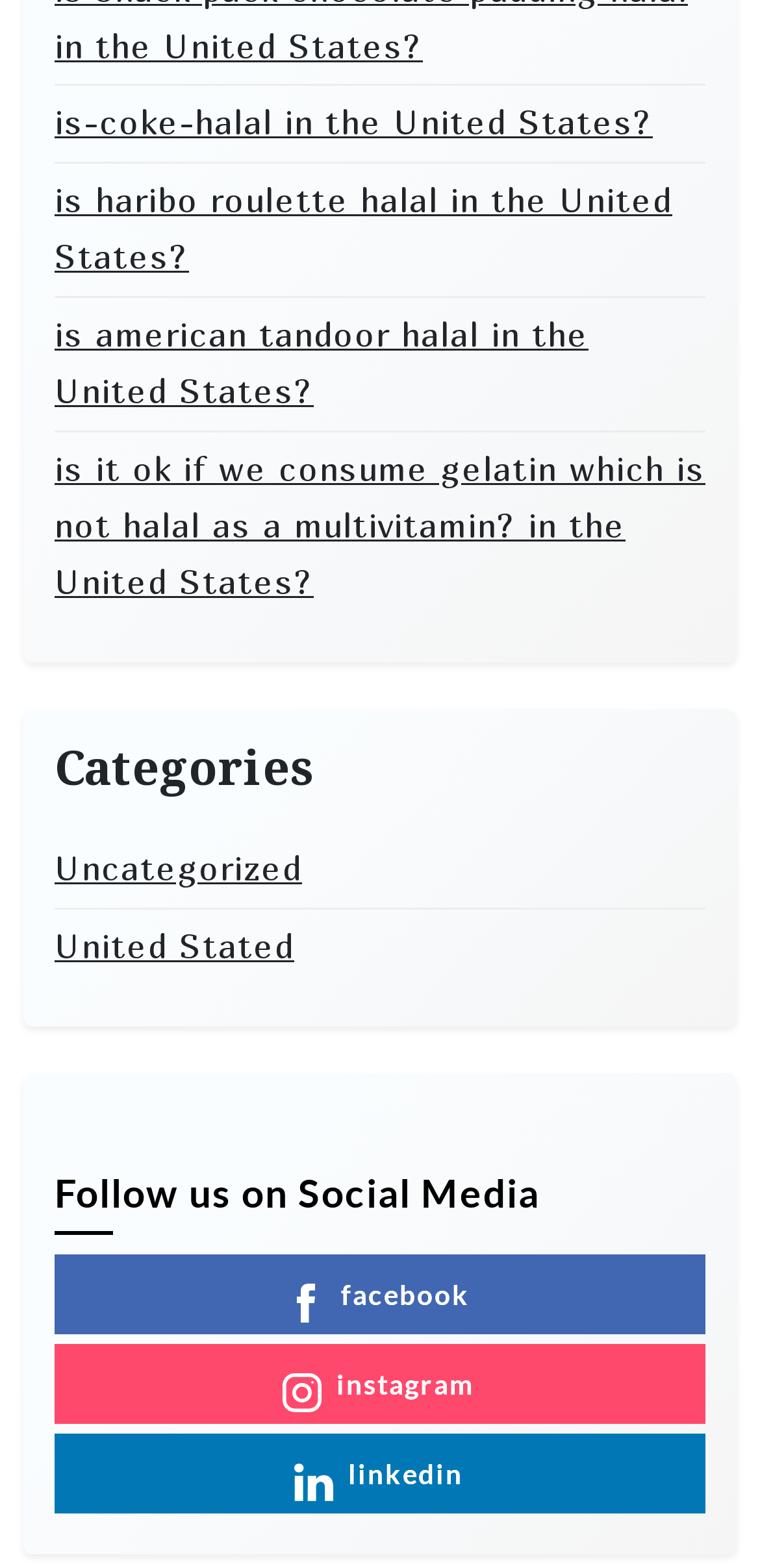What is the purpose of the links under 'Categories'?
Using the image, elaborate on the answer with as much detail as possible.

The links under 'Categories' such as 'Uncategorized' and 'United States' seem to be used for filtering or categorizing the content on the webpage, allowing users to view specific types of information.